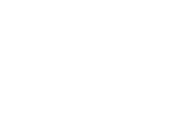What type of samples does the product work with?
Answer the question with a detailed explanation, including all necessary information.

The product is designed to work with formalin-fixed, paraffin-embedded (FFPE) tissue samples, which is a specific type of sample preparation method used in molecular diagnostics.